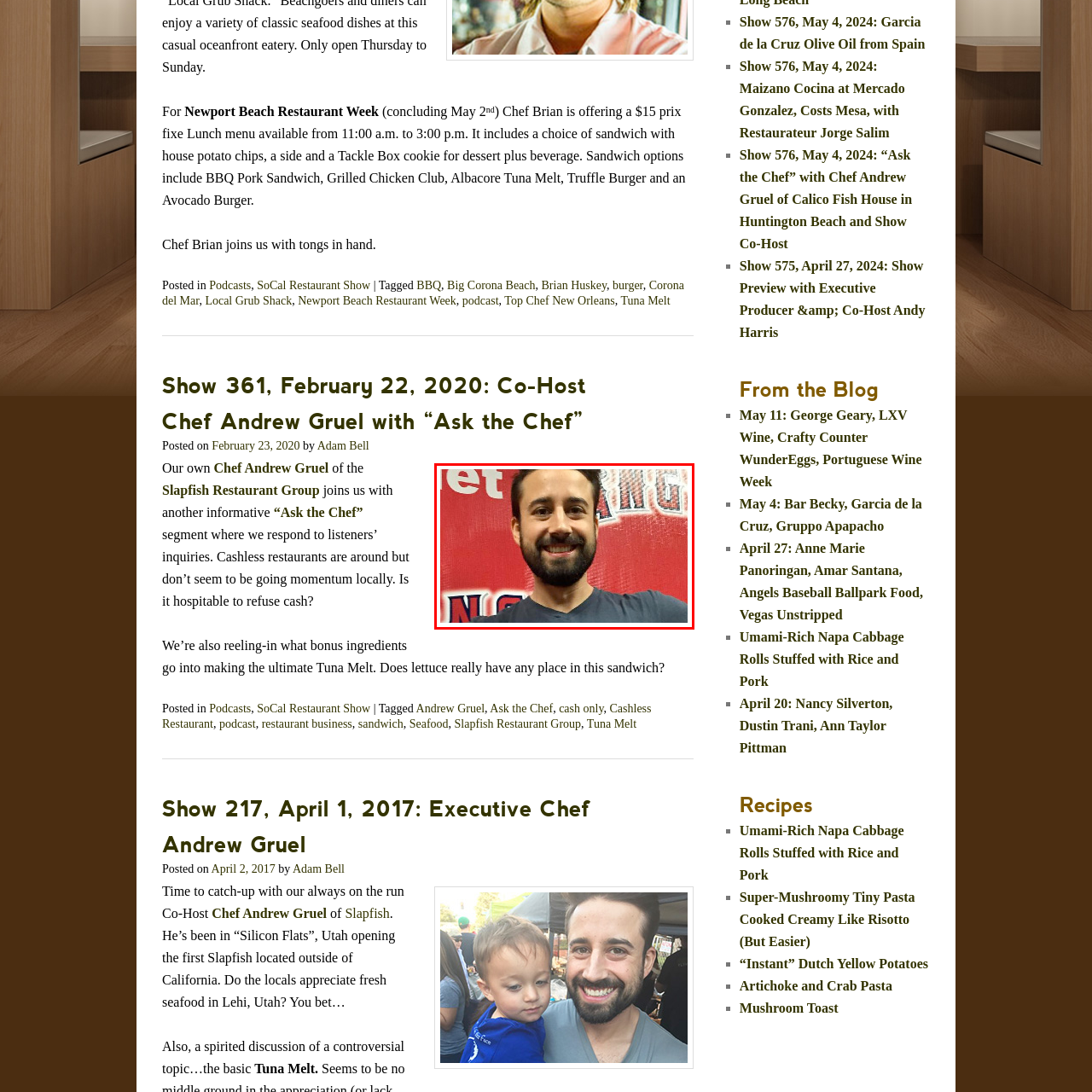What is the color of the background?
Look at the image framed by the red bounding box and provide an in-depth response.

The image has a vibrant red background, which appears to be a promotional or event backdrop, and the text on it is out of focus.